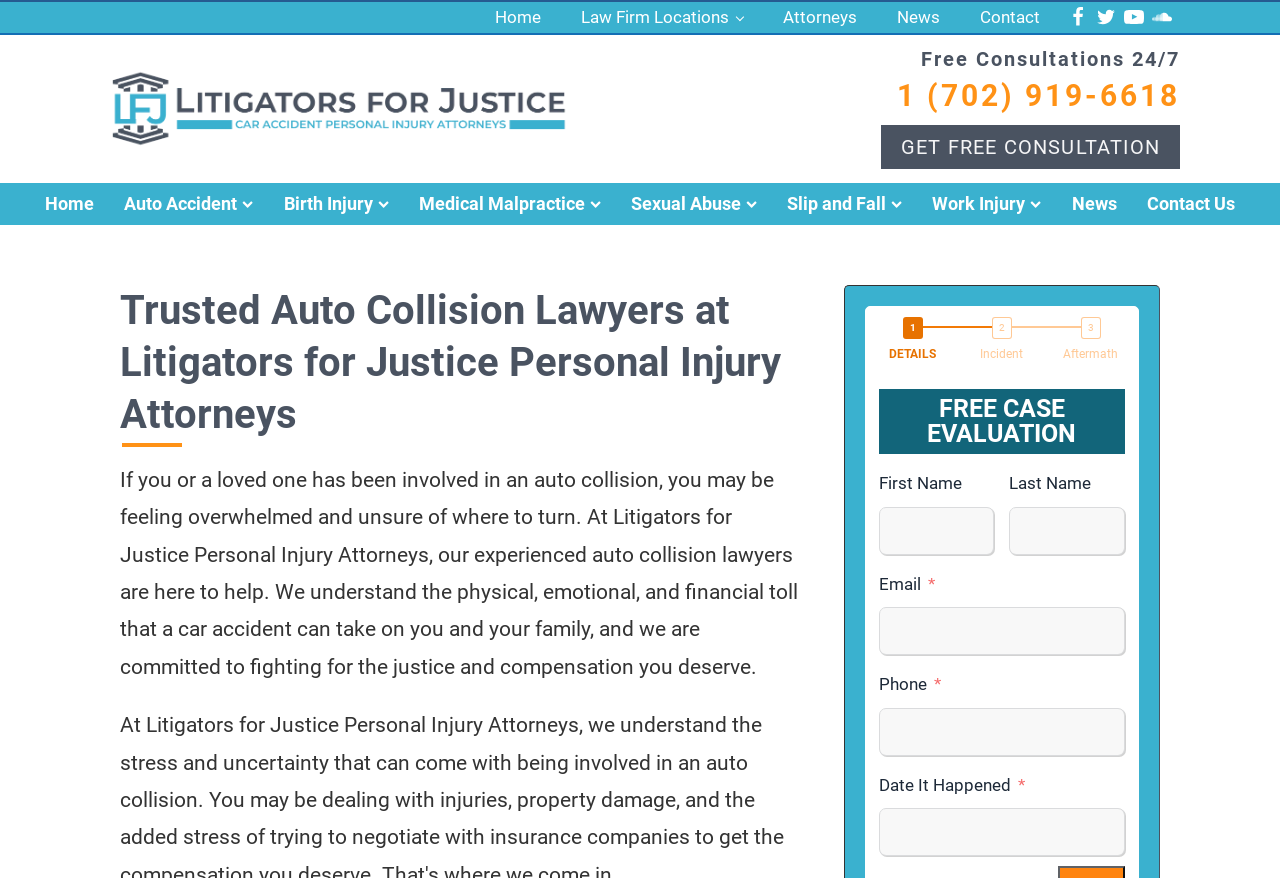What is the purpose of the 'FREE CASE EVALUATION' section?
Using the image, elaborate on the answer with as much detail as possible.

I found the answer by looking at the heading 'FREE CASE EVALUATION' and the form fields below it, which suggests that the purpose of this section is to allow users to input their information to have their case evaluated for free.